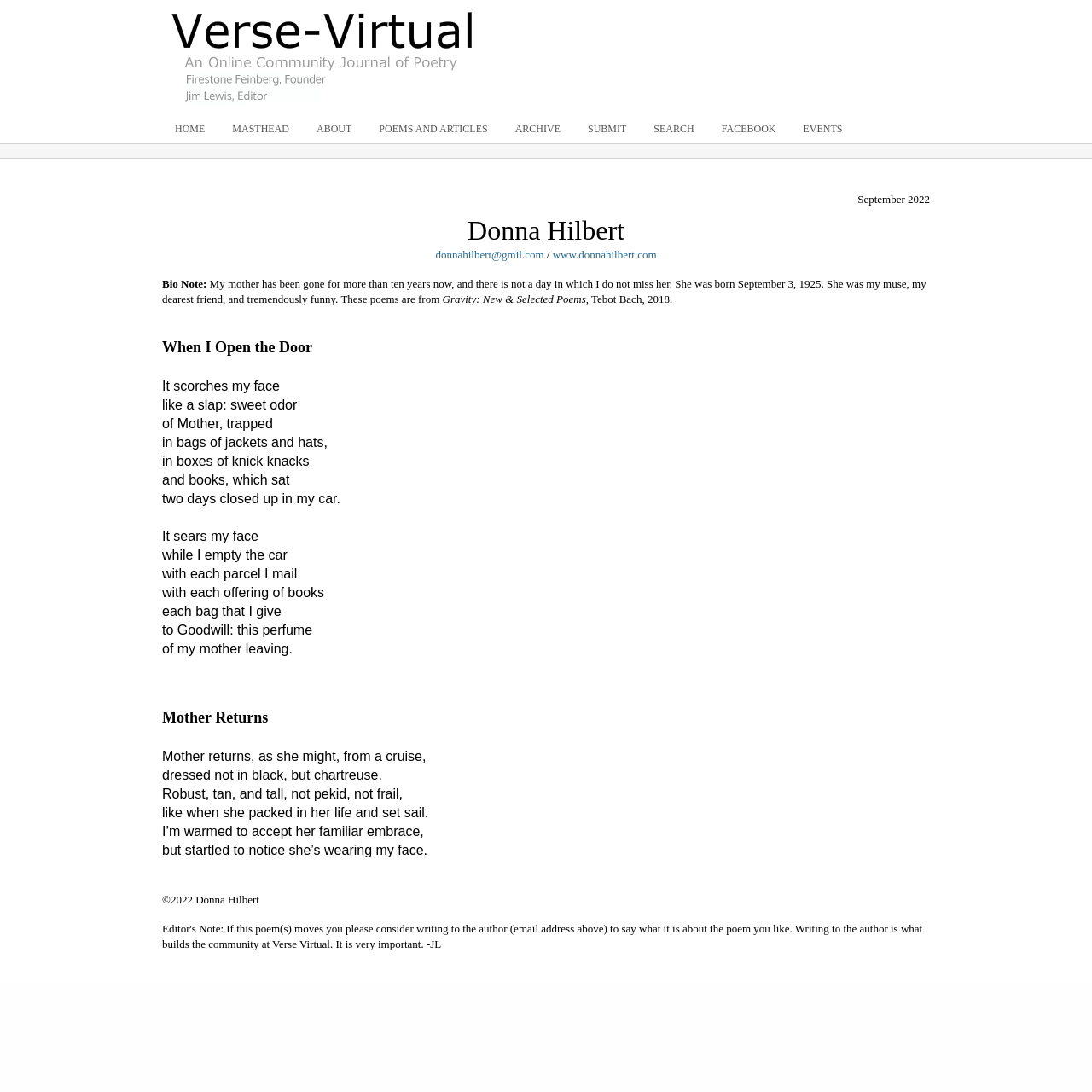Using the provided element description: "Get a Quote", identify the bounding box coordinates. The coordinates should be four floats between 0 and 1 in the order [left, top, right, bottom].

None